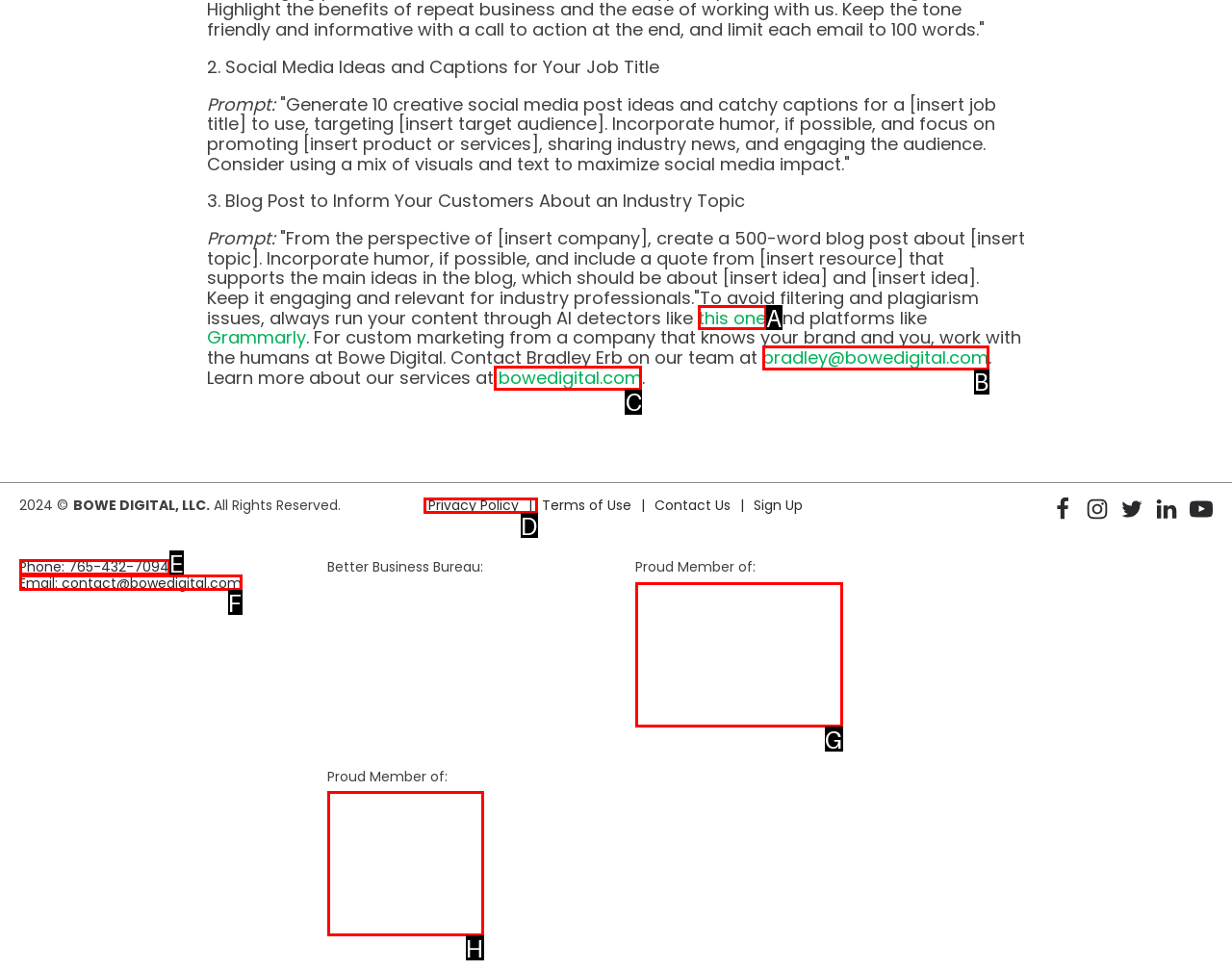What is the letter of the UI element you should click to Learn more about Bowe Digital's services? Provide the letter directly.

C